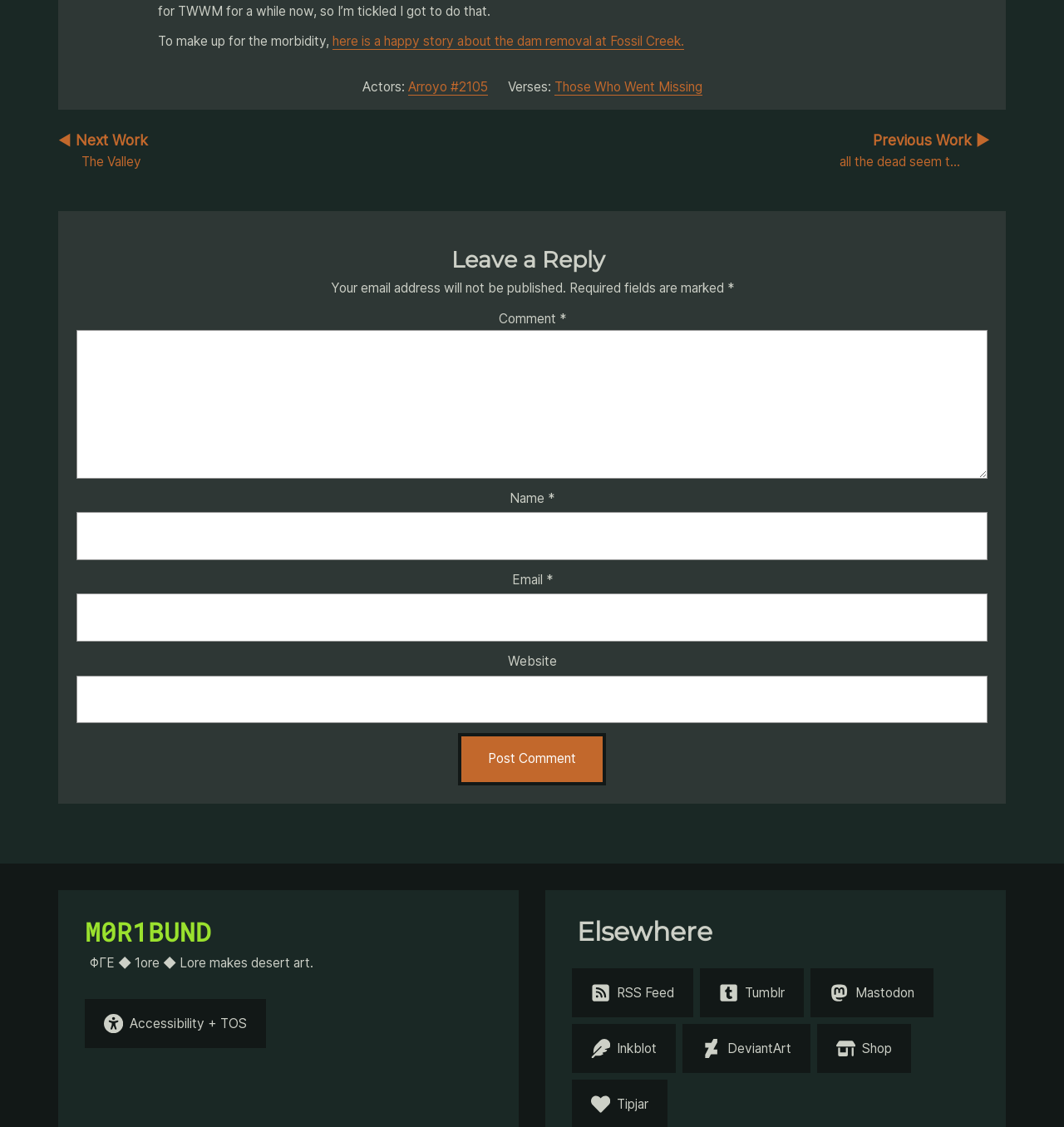Select the bounding box coordinates of the element I need to click to carry out the following instruction: "Click on the 'Post Comment' button".

[0.43, 0.651, 0.57, 0.697]